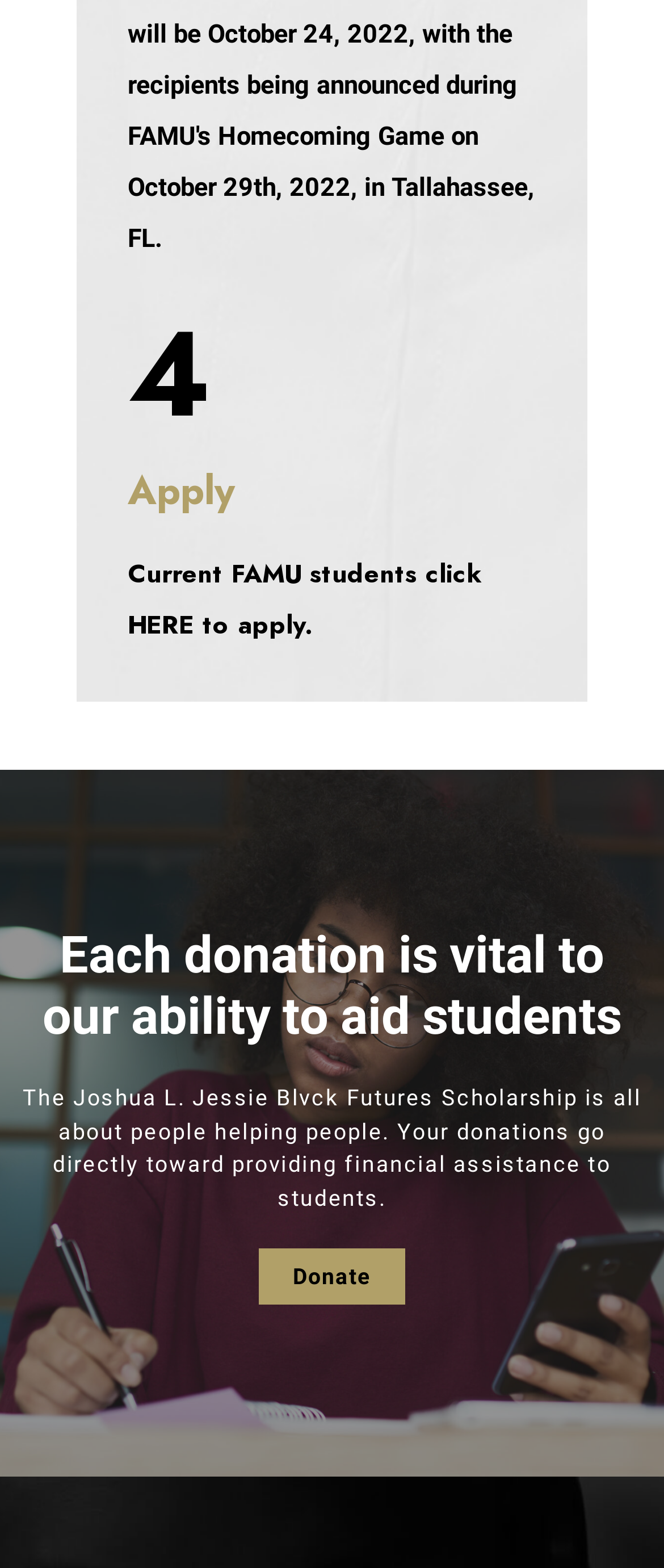Who can apply for the scholarship?
Using the image as a reference, give a one-word or short phrase answer.

Current FAMU students